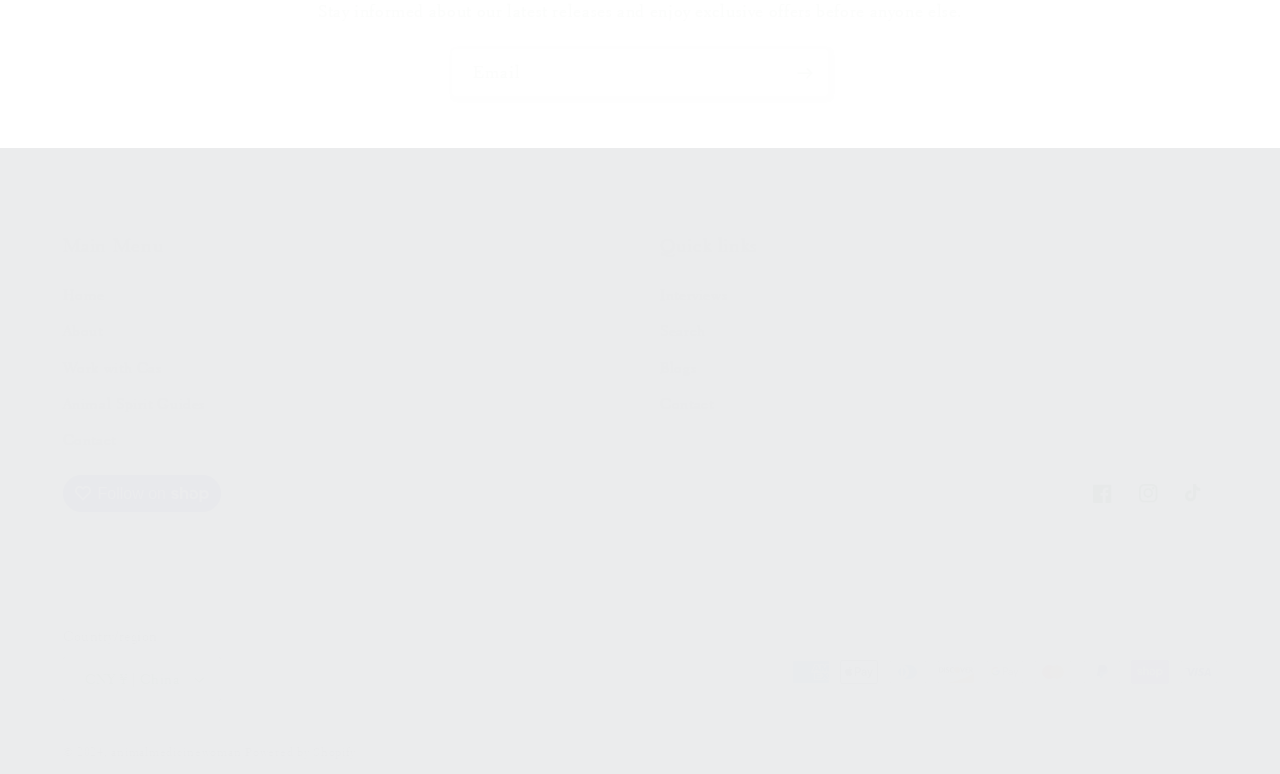What social media platforms are linked? Refer to the image and provide a one-word or short phrase answer.

Facebook, Instagram, TikTok